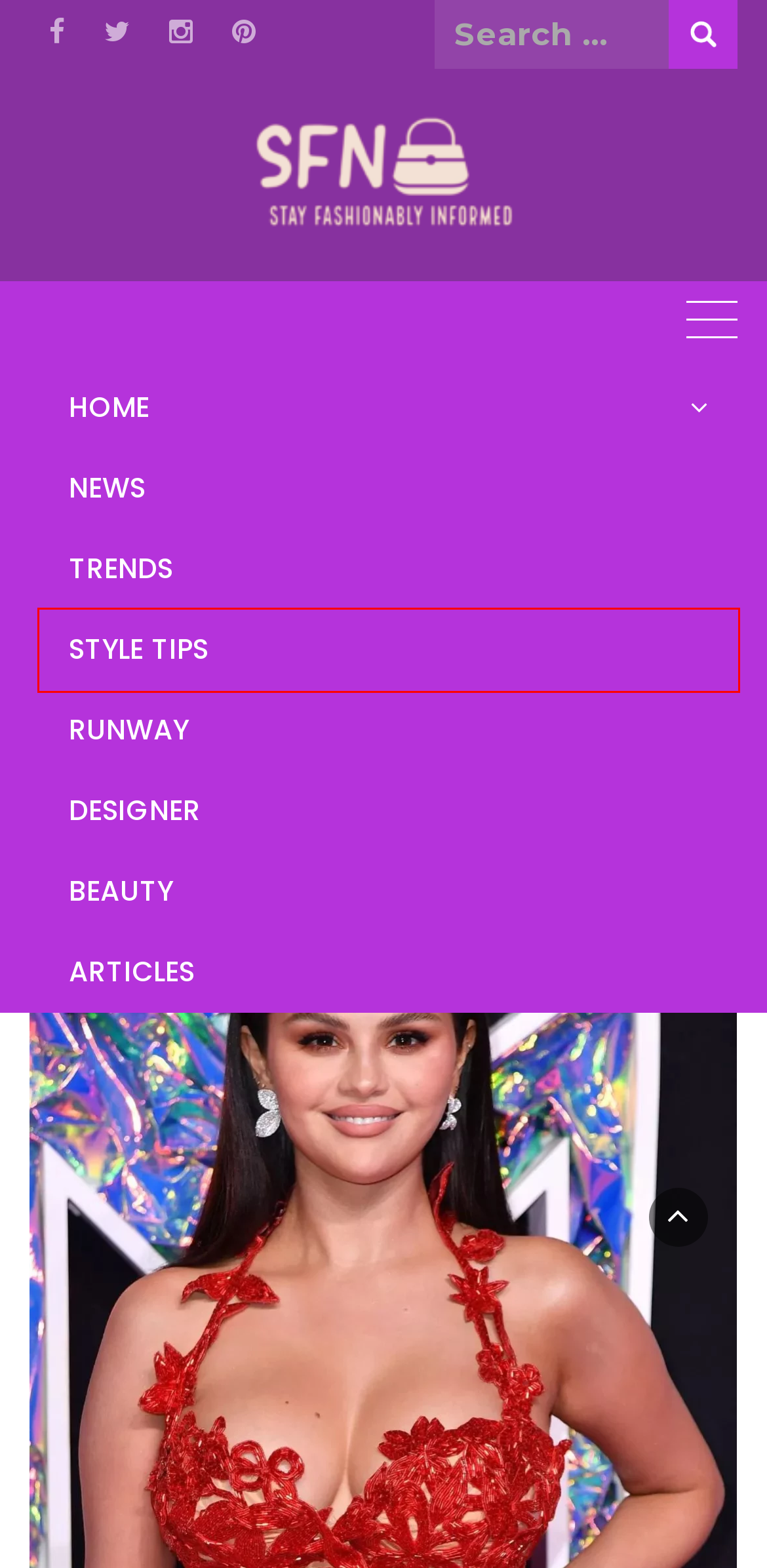You have a screenshot of a webpage with a red bounding box around a UI element. Determine which webpage description best matches the new webpage that results from clicking the element in the bounding box. Here are the candidates:
A. Terms & Conditions - Skim Fashion News
B. STYLE TIPS Archives - Skim Fashion News
C. About Us
D. 13 September 2023 - Skim Fashion News
E. Privacy Policy
F. Selena Gomez Archives - Skim Fashion News
G. DESIGNER Archives - Skim Fashion News
H. TRENDS Archives - Skim Fashion News

B